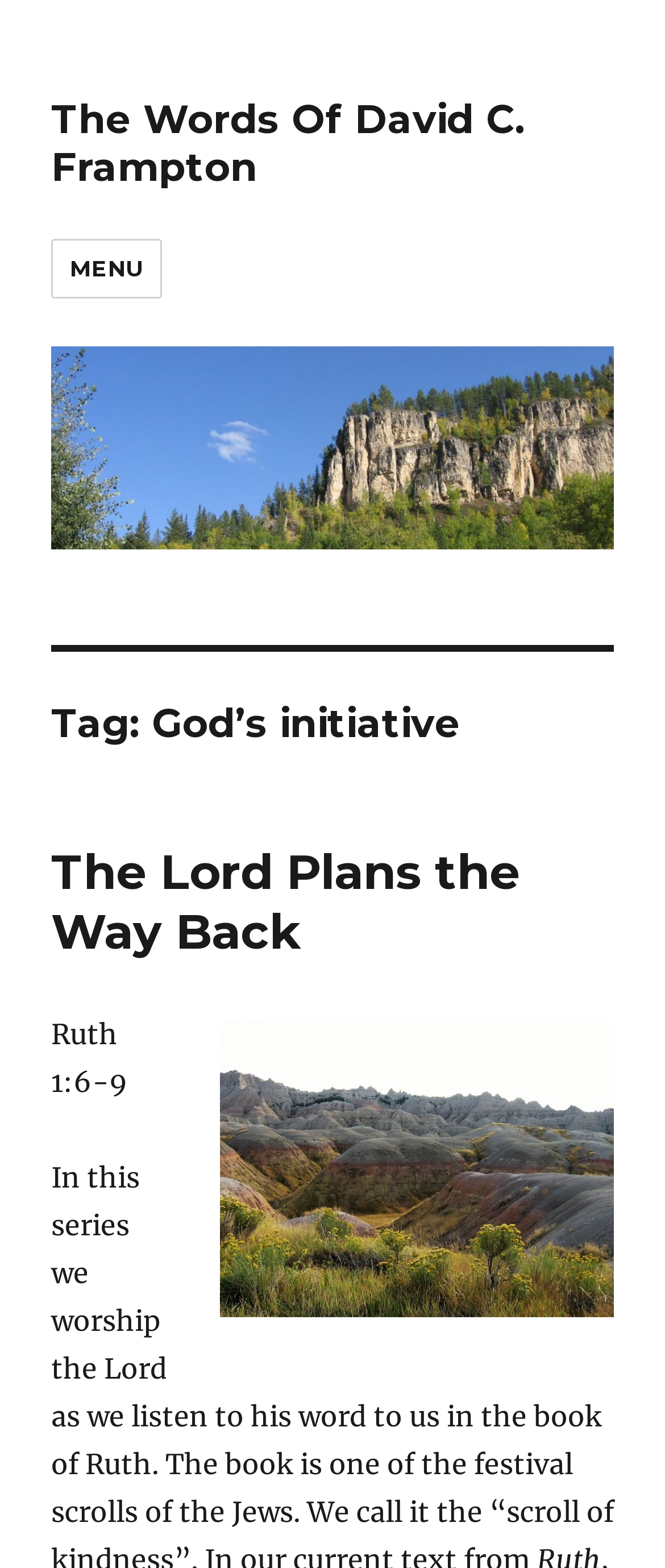Detail the features and information presented on the webpage.

The webpage is about God's initiative, with a focus on the words of David C. Frampton. At the top left, there is a link to "The Words Of David C. Frampton" and a button labeled "MENU" that controls site navigation and social navigation. Below the button, there is another link to "The Words Of David C. Frampton" accompanied by an image with the same title.

On the same level as the image, there is a header section with a heading that reads "Tag: God's initiative". Below this heading, there is another header section with a heading that reads "The Lord Plans the Way Back", which is also a link. This heading is followed by an image titled "IMG_0982" and a static text that reads "Ruth 1:6-9". The image and the static text are positioned to the right of the heading.